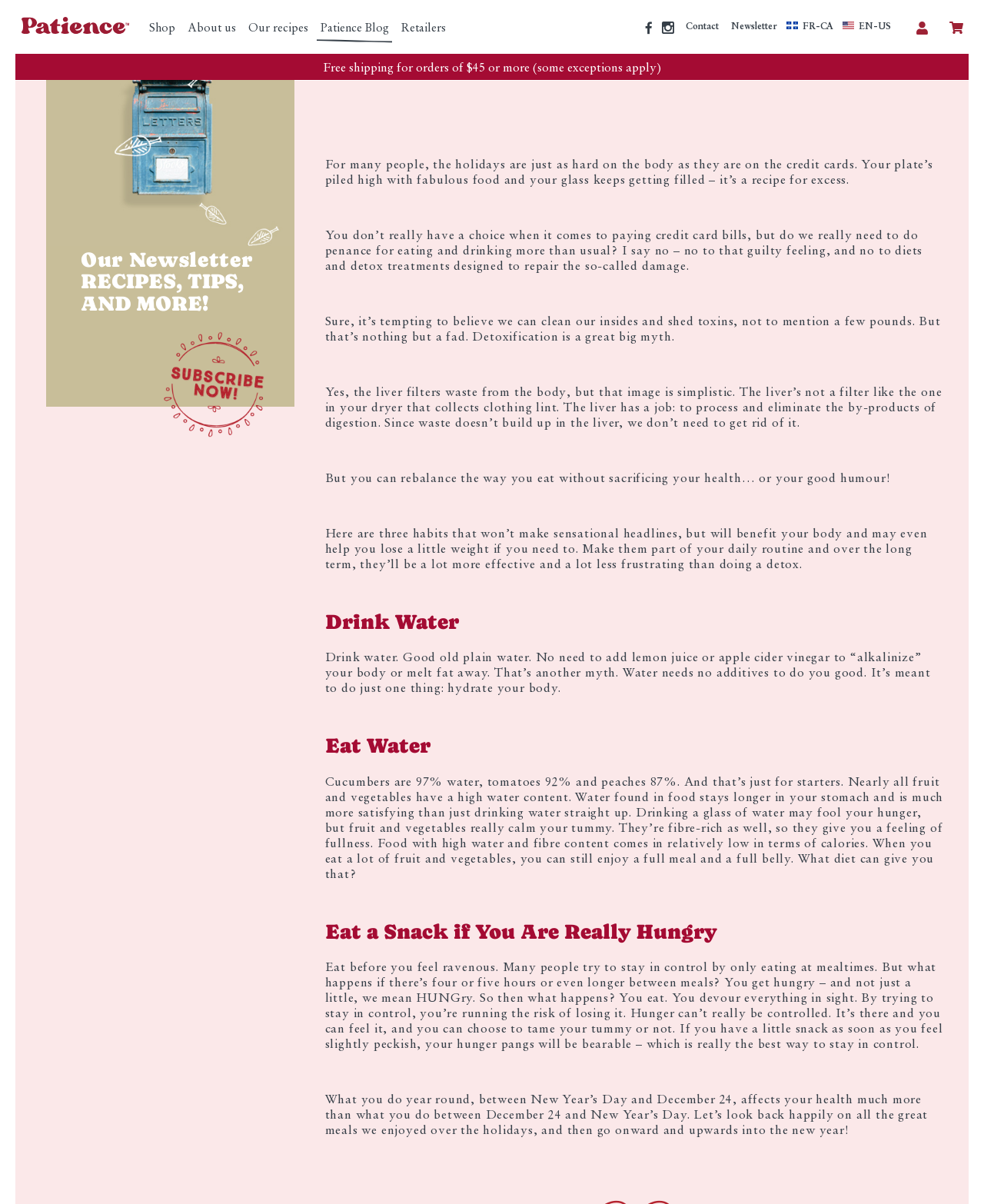Identify the bounding box coordinates for the region of the element that should be clicked to carry out the instruction: "Click the 'Contact' link". The bounding box coordinates should be four float numbers between 0 and 1, i.e., [left, top, right, bottom].

[0.697, 0.017, 0.73, 0.026]